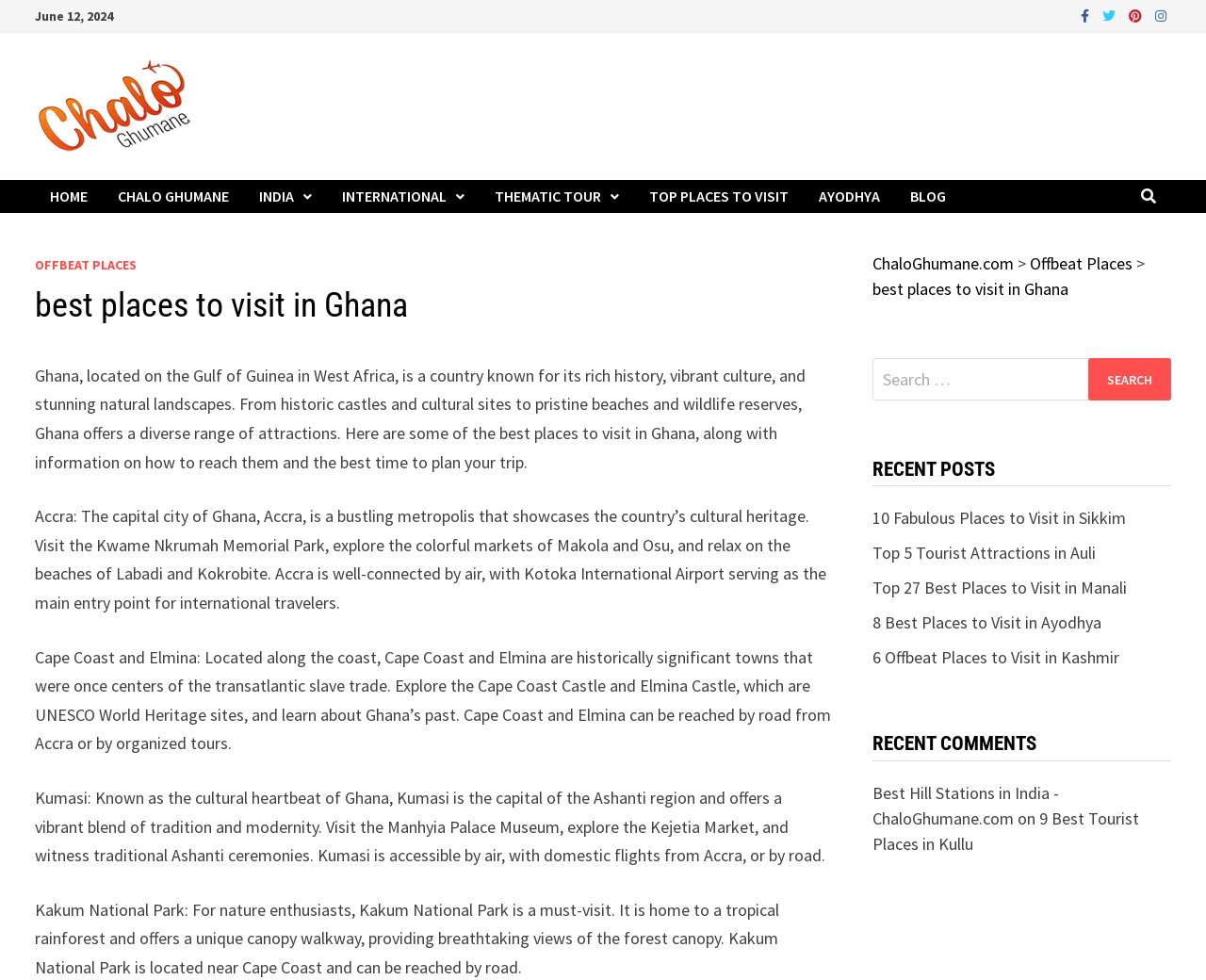Please identify the bounding box coordinates of the element's region that needs to be clicked to fulfill the following instruction: "Visit the best places to visit in Ghana page". The bounding box coordinates should consist of four float numbers between 0 and 1, i.e., [left, top, right, bottom].

[0.125, 0.284, 0.886, 0.306]